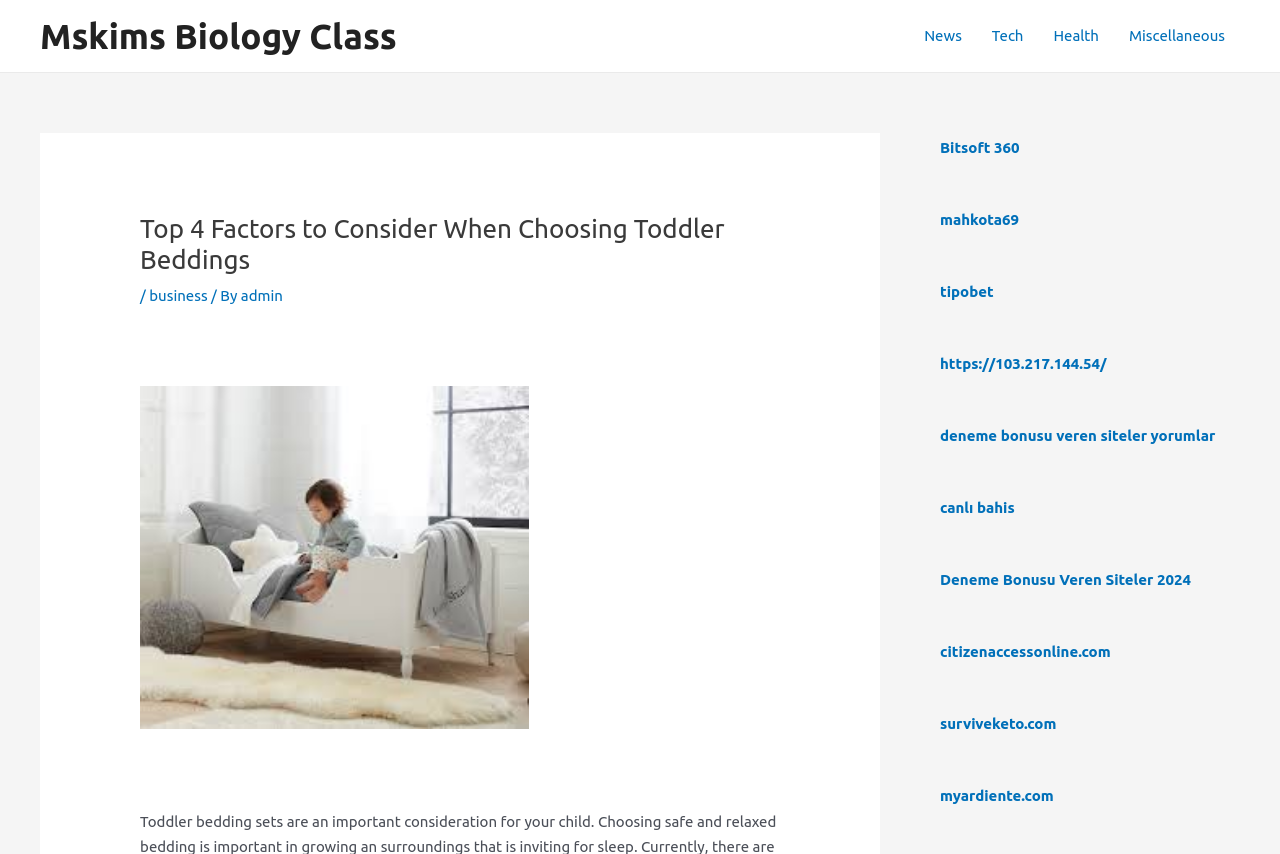Determine the bounding box coordinates of the region to click in order to accomplish the following instruction: "Check the 'Bitsoft 360' link". Provide the coordinates as four float numbers between 0 and 1, specifically [left, top, right, bottom].

[0.734, 0.163, 0.797, 0.183]